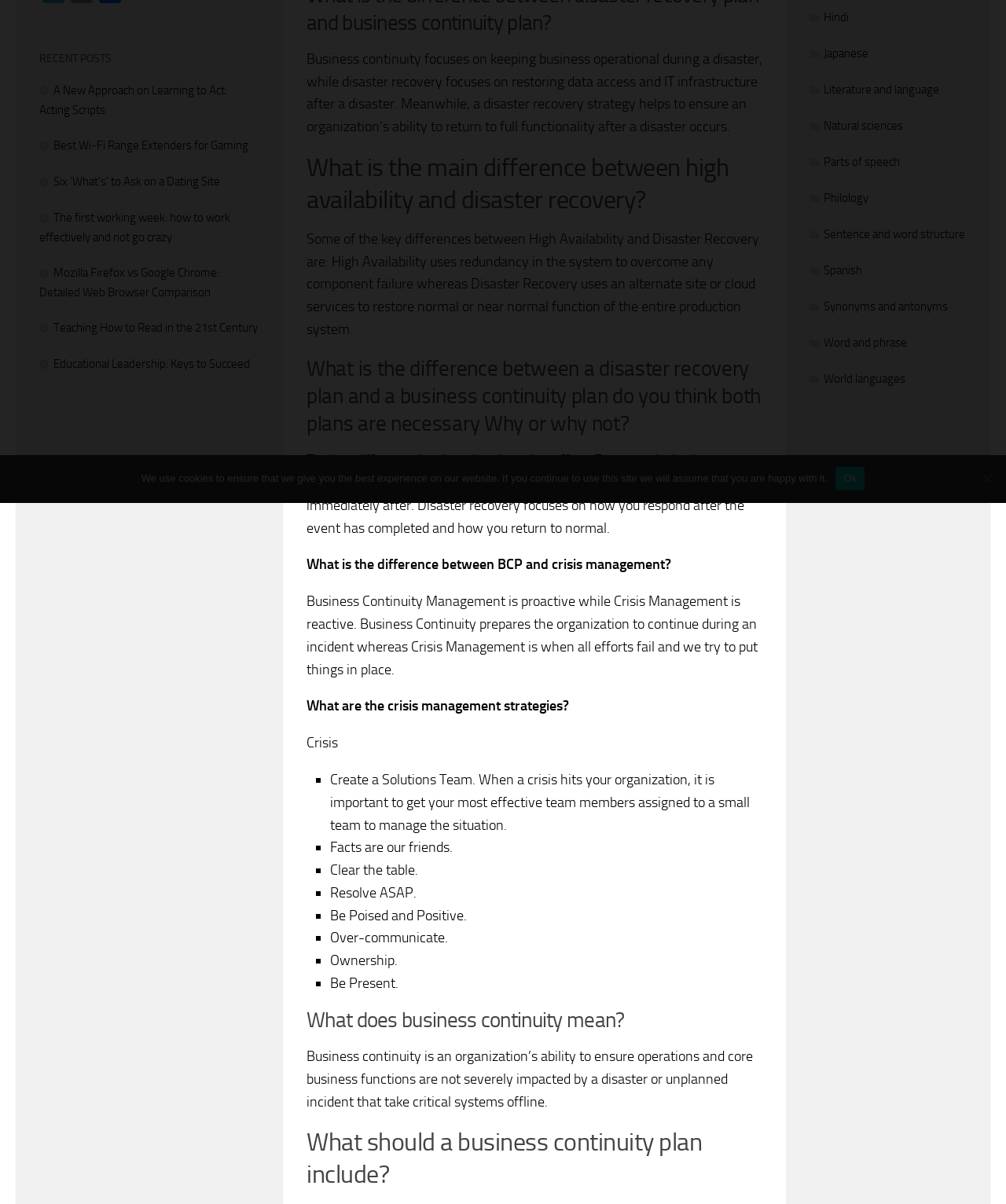Based on the element description: "Educational Leadership: Keys to Succeed", identify the bounding box coordinates for this UI element. The coordinates must be four float numbers between 0 and 1, listed as [left, top, right, bottom].

[0.039, 0.296, 0.248, 0.308]